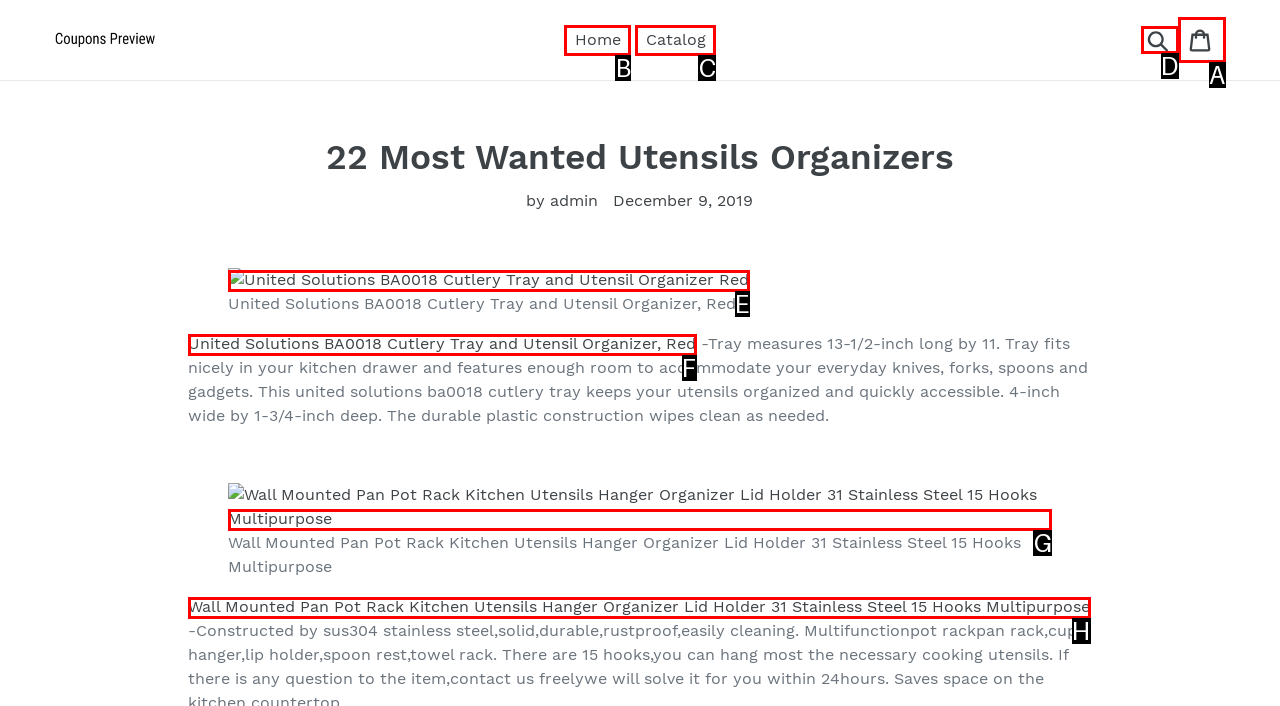From the options presented, which lettered element matches this description: value="RETURN TO PREVIOUS PAGE"
Reply solely with the letter of the matching option.

None